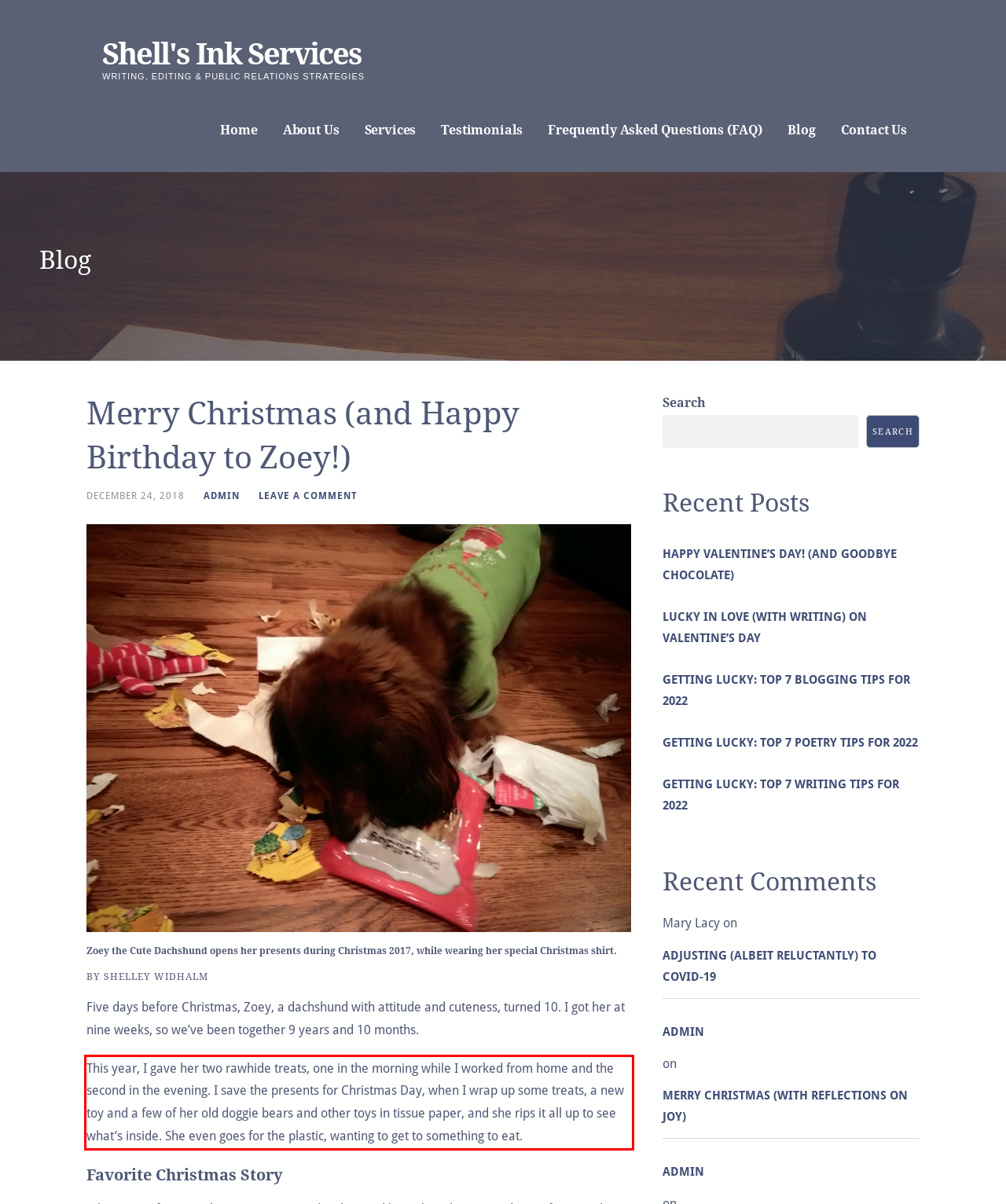Using the provided webpage screenshot, recognize the text content in the area marked by the red bounding box.

This year, I gave her two rawhide treats, one in the morning while I worked from home and the second in the evening. I save the presents for Christmas Day, when I wrap up some treats, a new toy and a few of her old doggie bears and other toys in tissue paper, and she rips it all up to see what’s inside. She even goes for the plastic, wanting to get to something to eat.